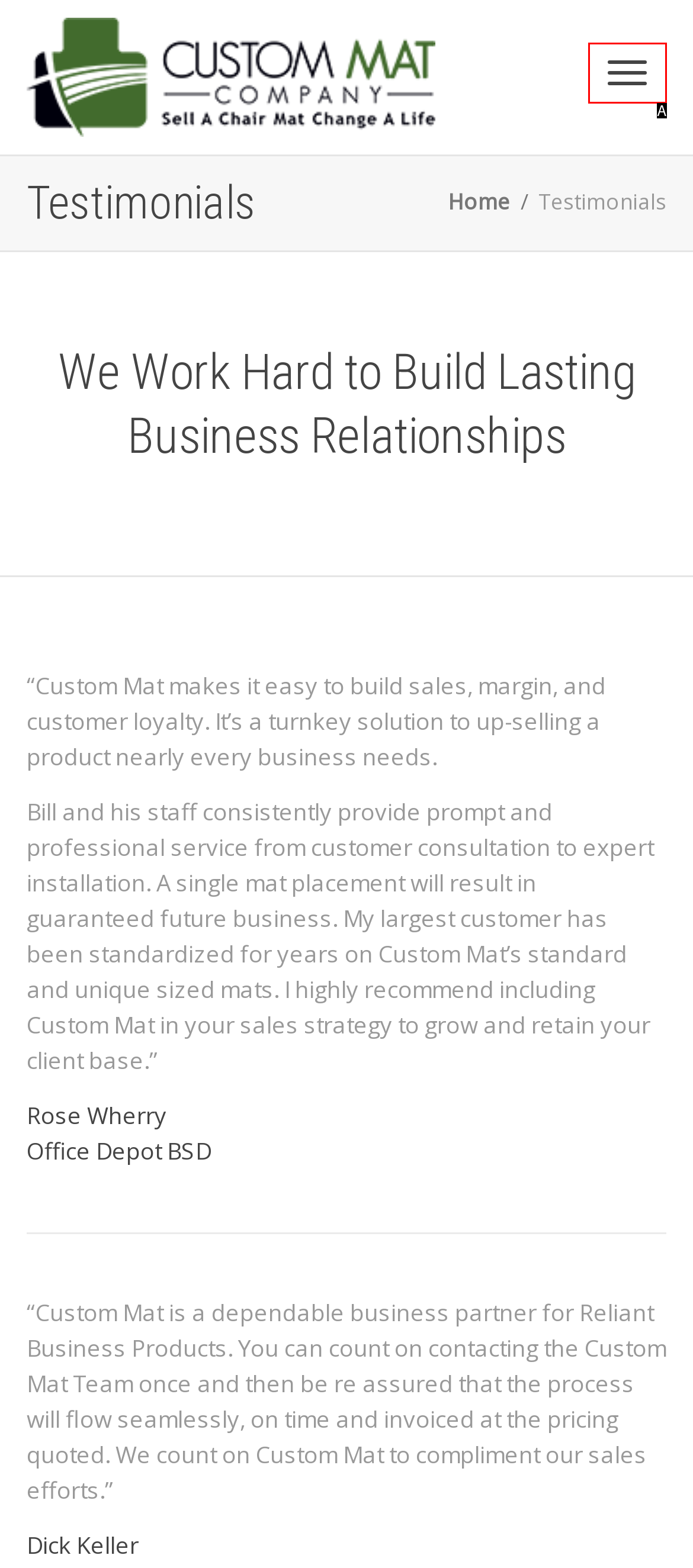Identify the HTML element that corresponds to the description: Toggle navigation Provide the letter of the matching option directly from the choices.

A